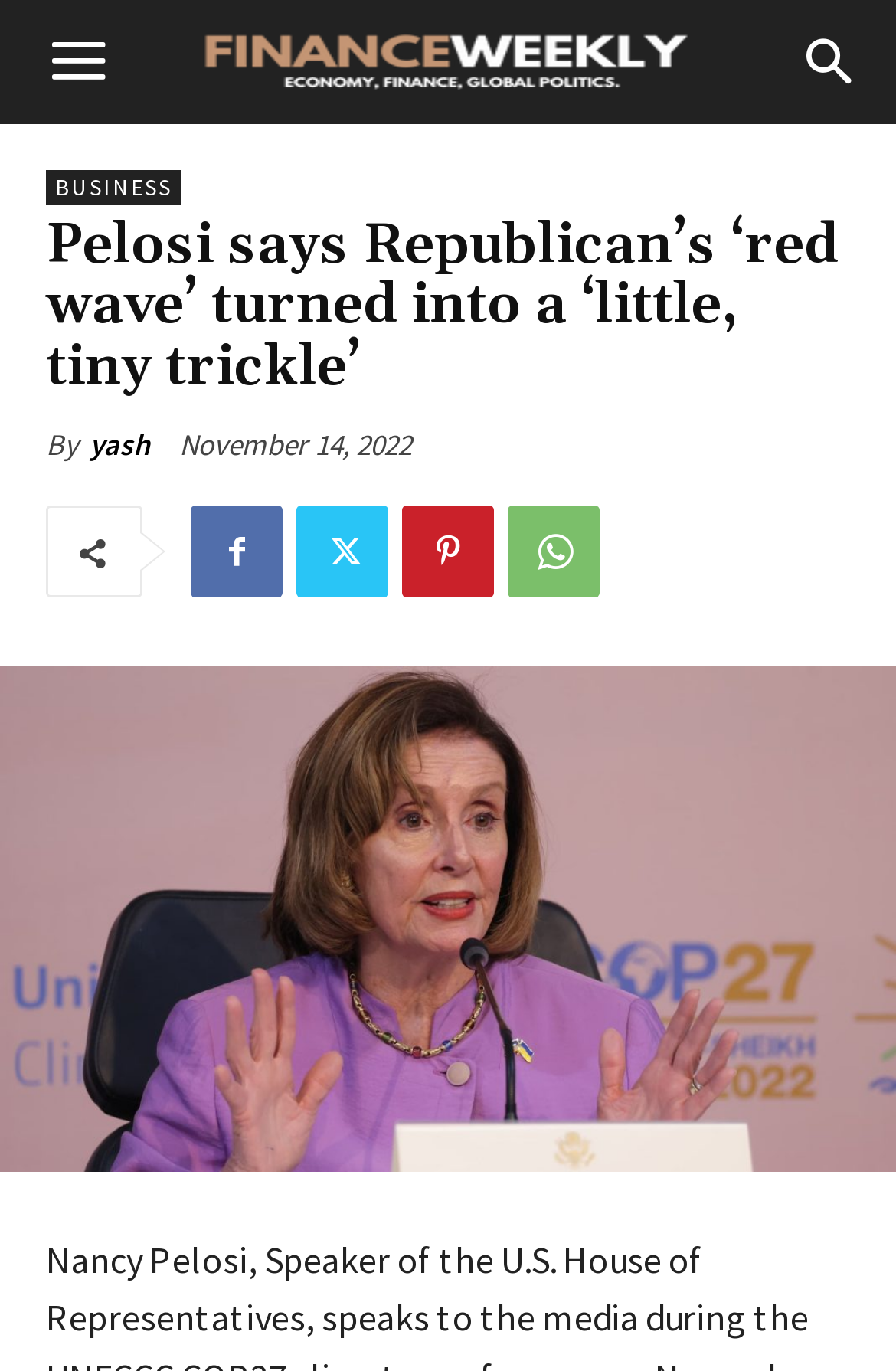Pinpoint the bounding box coordinates of the area that should be clicked to complete the following instruction: "Share the article on social media". The coordinates must be given as four float numbers between 0 and 1, i.e., [left, top, right, bottom].

[0.213, 0.369, 0.315, 0.436]